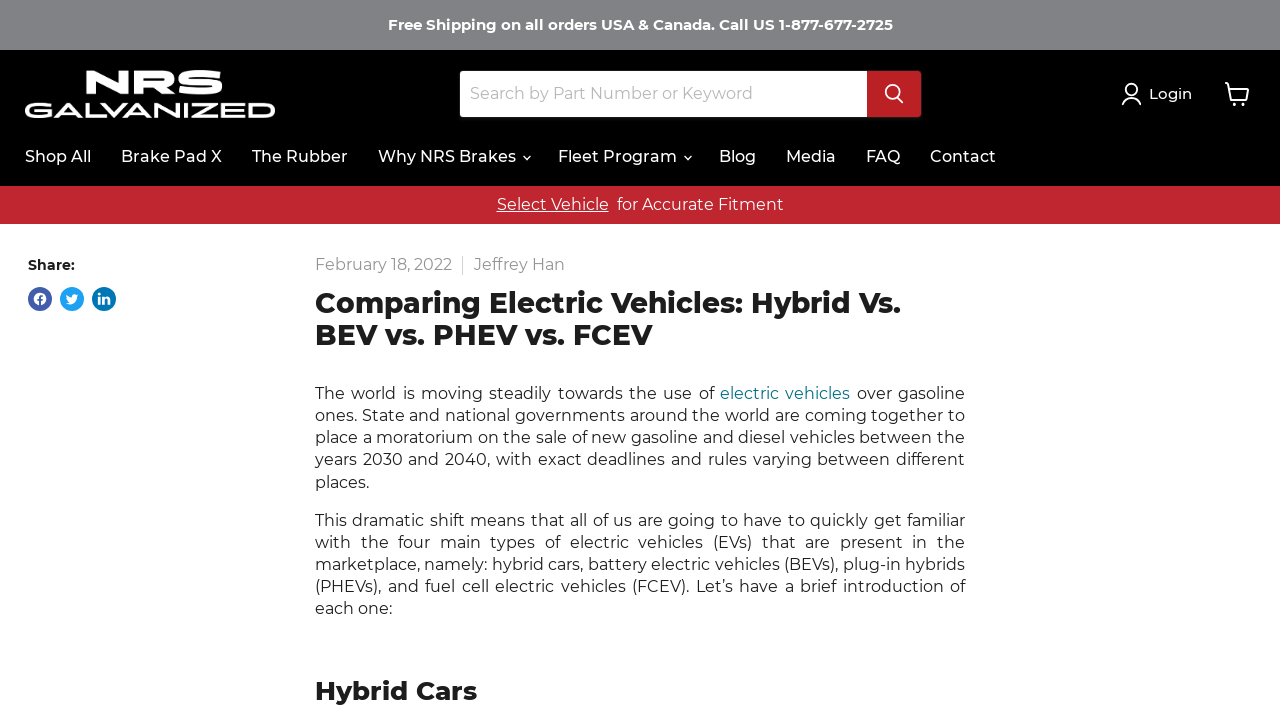What is the purpose of the 'Select Vehicle' link?
Look at the screenshot and respond with a single word or phrase.

For accurate fitment